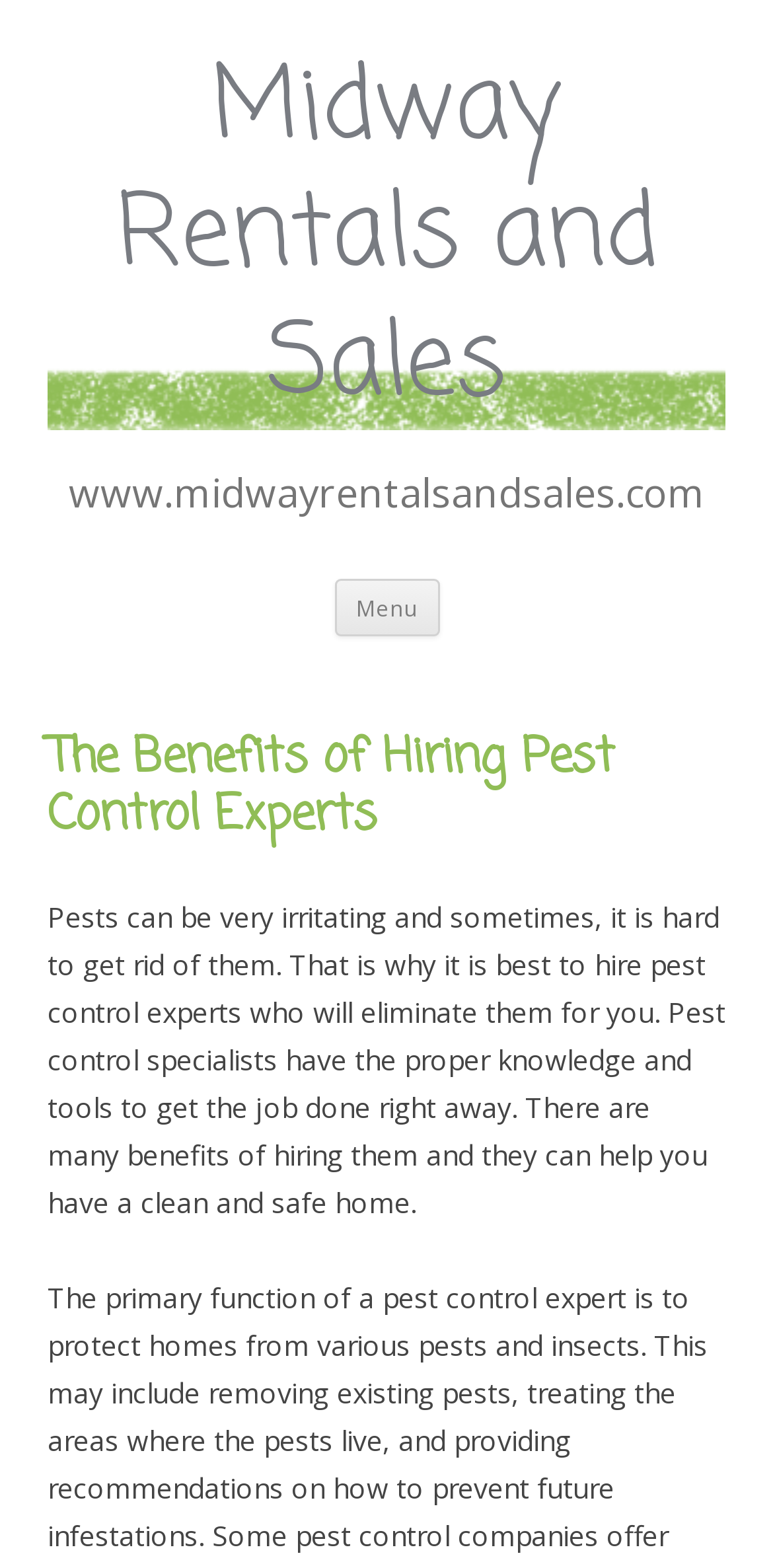Provide a short answer to the following question with just one word or phrase: What is the name of the company?

Midway Rentals and Sales